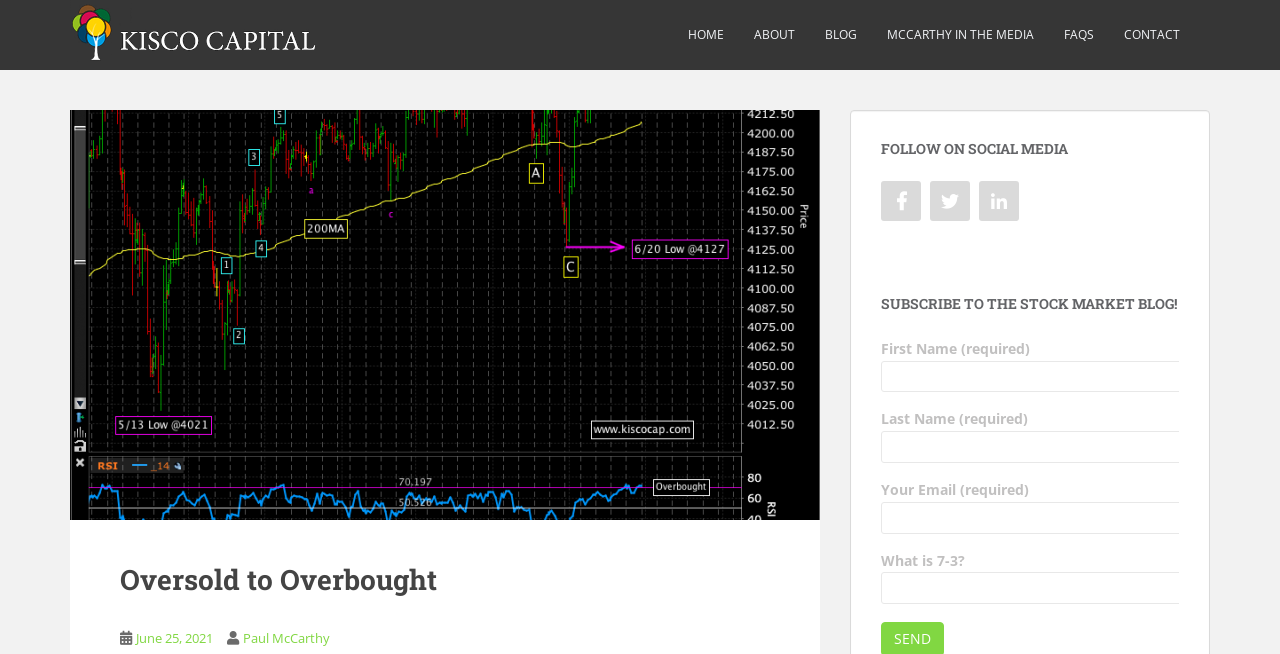Please identify the bounding box coordinates of the element's region that needs to be clicked to fulfill the following instruction: "Follow on social media". The bounding box coordinates should consist of four float numbers between 0 and 1, i.e., [left, top, right, bottom].

[0.688, 0.216, 0.921, 0.239]